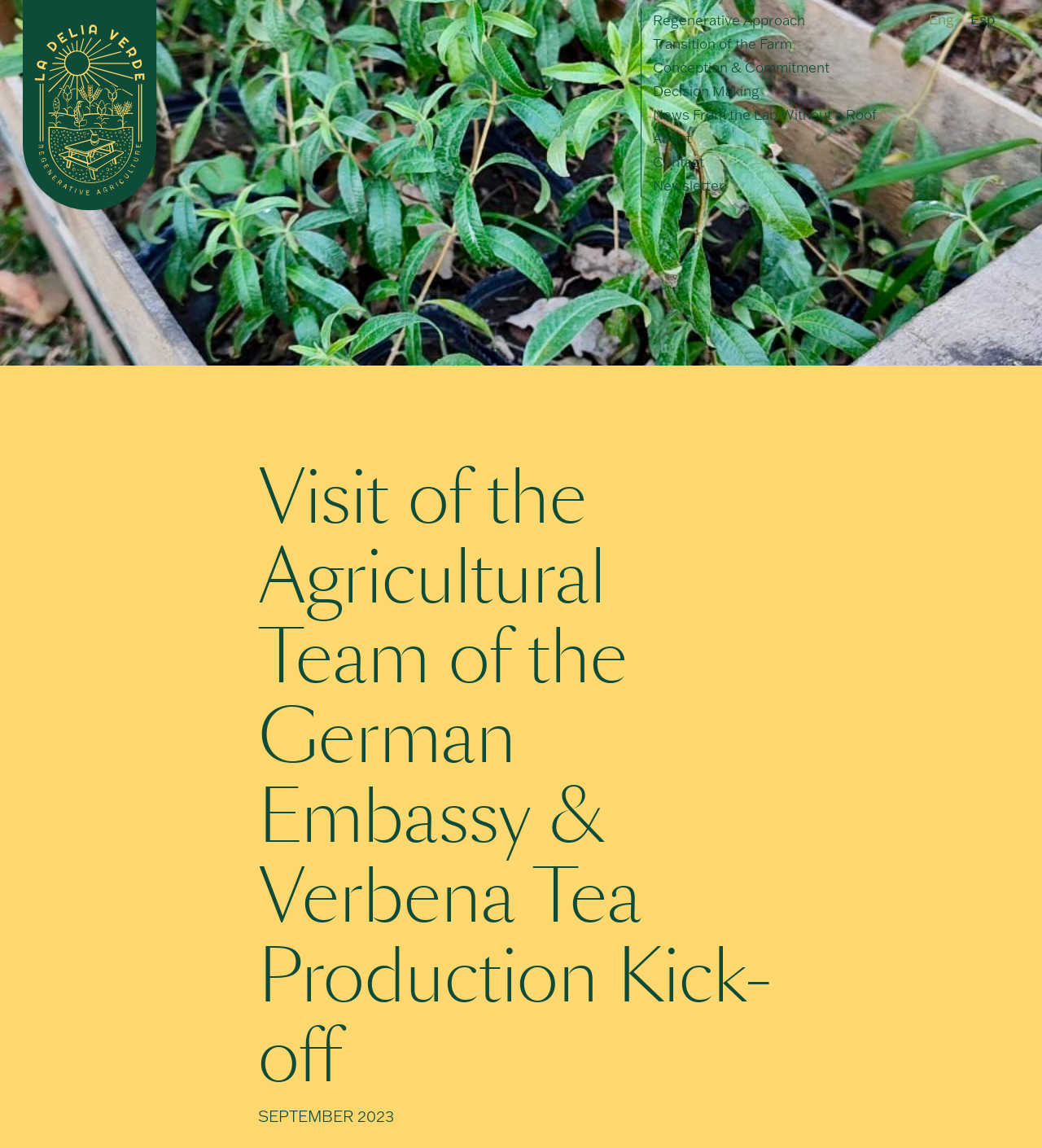Please examine the image and provide a detailed answer to the question: What is the date mentioned on the webpage?

I found the date 'SEPTEMBER 2023' mentioned on the webpage in the StaticText element with the OCR text 'SEPTEMBER 2023'. This suggests that the webpage is related to an event or news that occurred in September 2023.